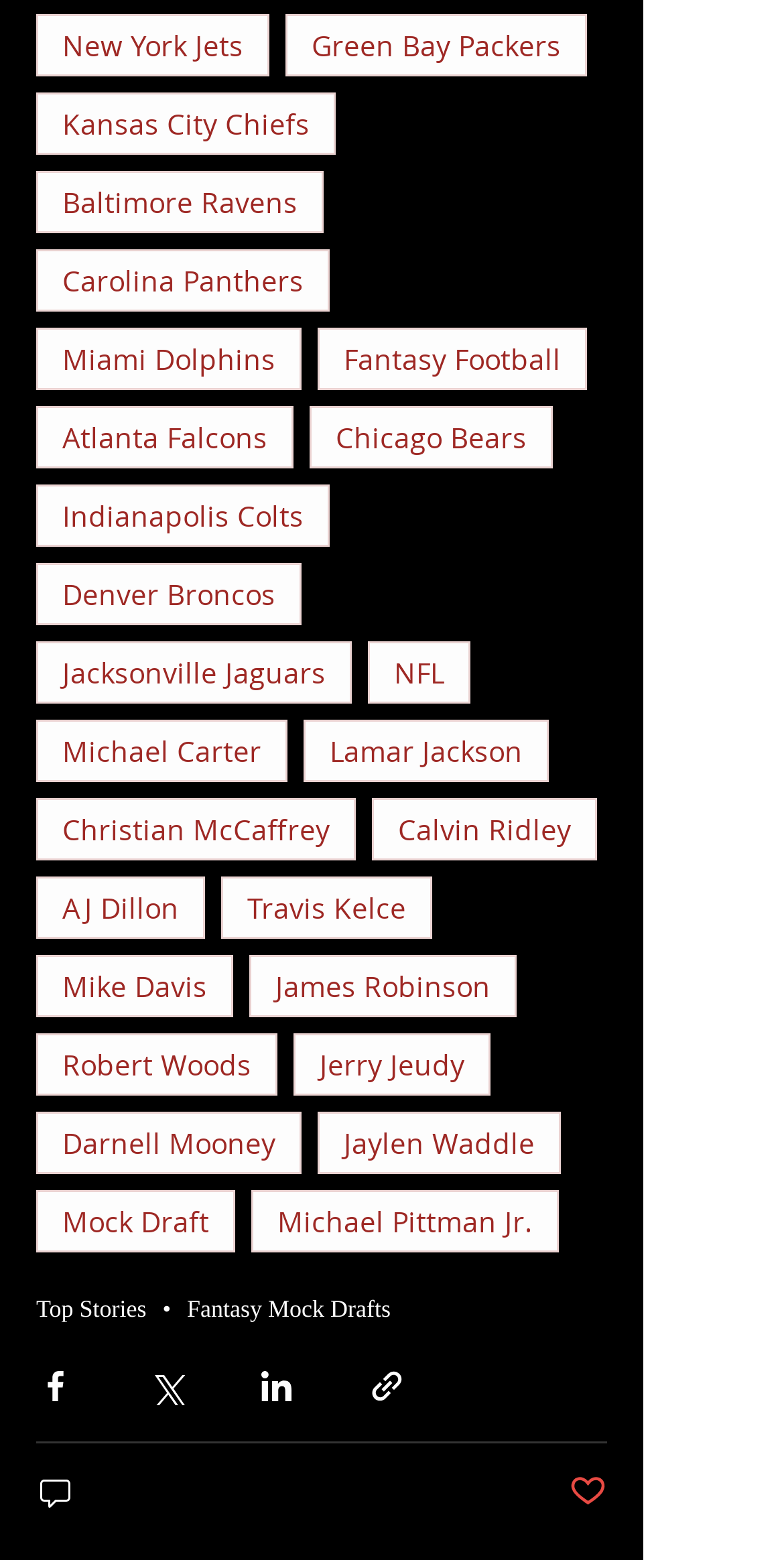Provide a one-word or brief phrase answer to the question:
How many NFL player names are listed?

15